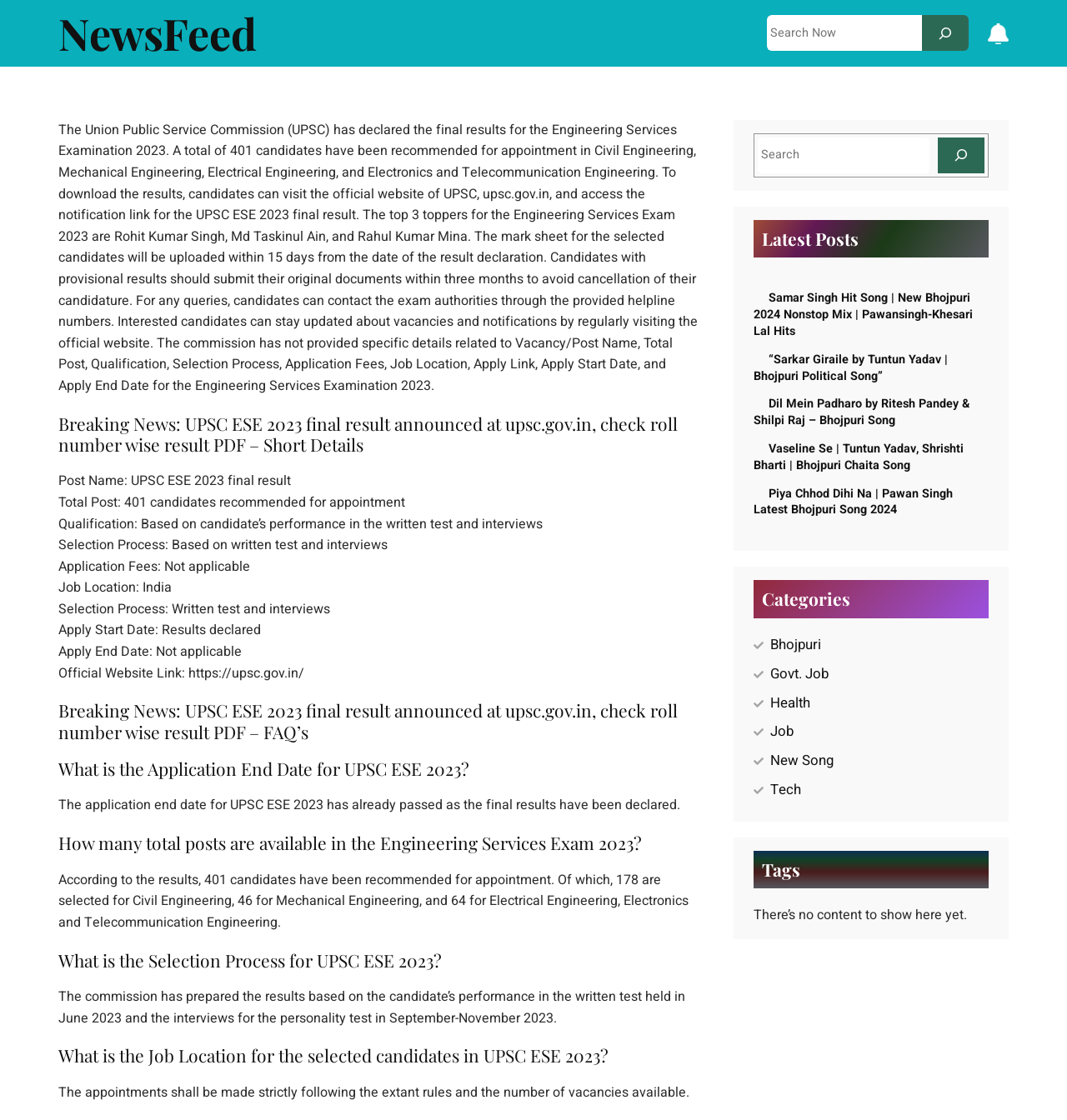Explain the webpage in detail, including its primary components.

This webpage is about the UPSC ESE 2023 final result announcement. At the top, there is a heading "NewsFeed" followed by a search bar with a search button and a small image of a magnifying glass. To the right of the search bar, there is a notification bell icon with a small image.

Below the search bar, there is a long paragraph of text that explains the UPSC ESE 2023 final result, including the number of candidates recommended for appointment, the top 3 toppers, and the process for downloading the results.

Underneath the paragraph, there are several headings and subheadings that provide more information about the UPSC ESE 2023 final result. These include "Breaking News: UPSC ESE 2023 final result announced at upsc.gov.in, check roll number wise result PDF – Short Details", "Post Name: UPSC ESE 2023 final result", "Total Post: 401 candidates recommended for appointment", and so on.

Further down the page, there are several FAQs (Frequently Asked Questions) related to the UPSC ESE 2023 final result, including "What is the Application End Date for UPSC ESE 2023?", "How many total posts are available in the Engineering Services Exam 2023?", and "What is the Selection Process for UPSC ESE 2023?".

On the right side of the page, there are several links to other articles or posts, including "Latest Posts" and "Categories" such as "Bhojpuri", "Govt. Job", "Health", and so on. There is also a section for "Tags" but it appears to be empty.

Overall, the webpage is focused on providing information about the UPSC ESE 2023 final result and related details.